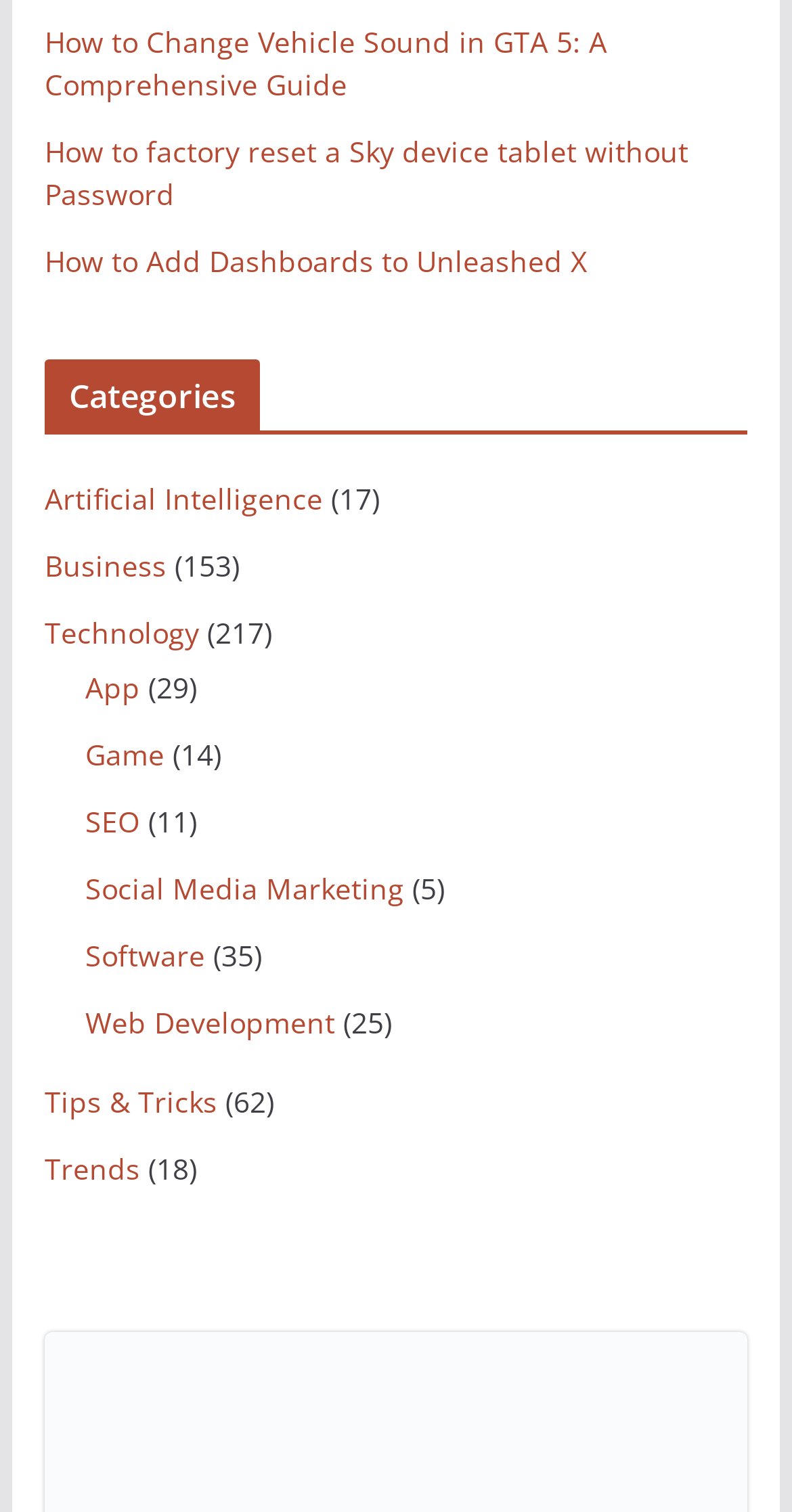Please provide the bounding box coordinates for the element that needs to be clicked to perform the instruction: "Read more about 'What is Index Investing?'". The coordinates must consist of four float numbers between 0 and 1, formatted as [left, top, right, bottom].

None